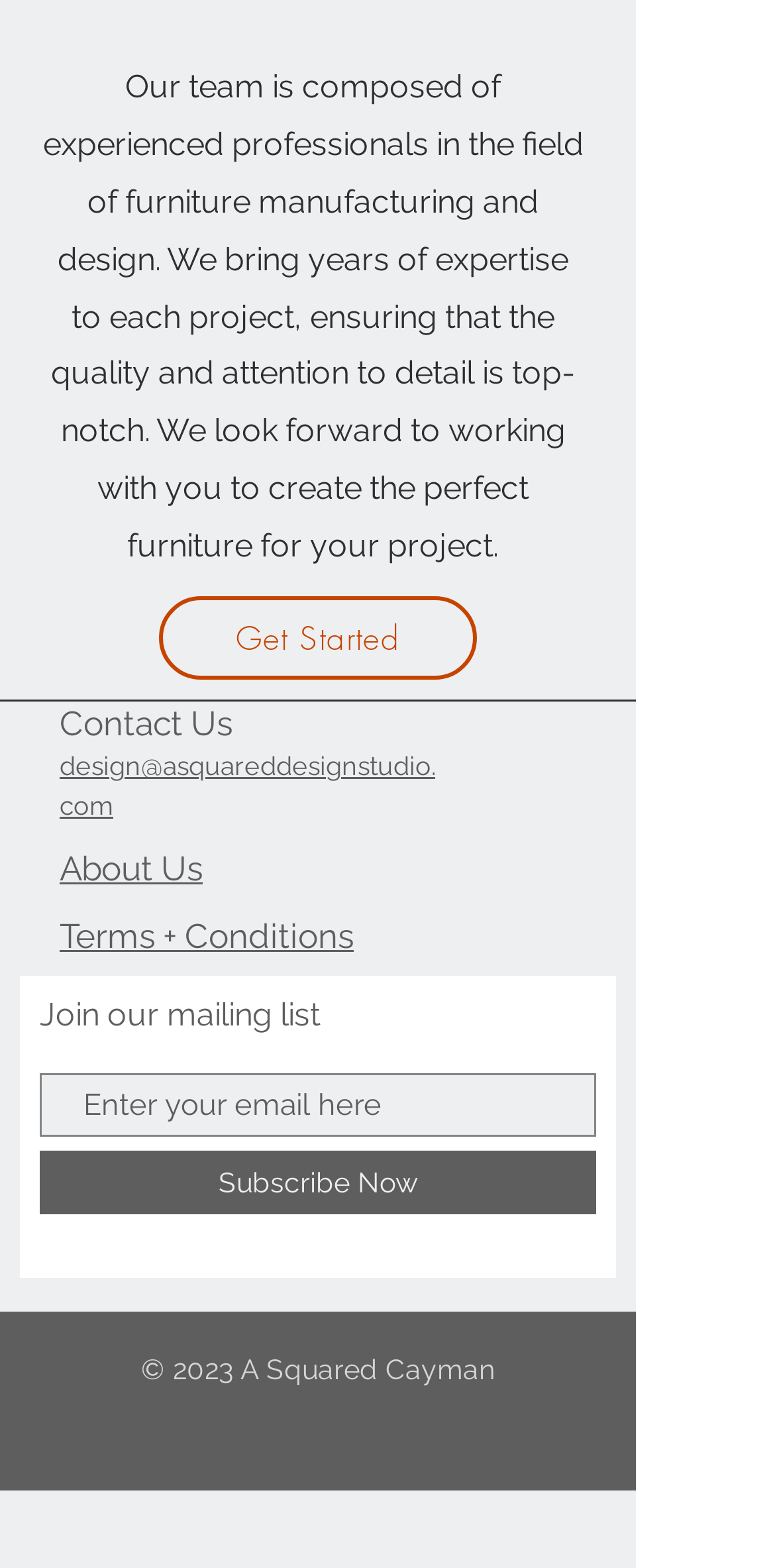How many links are in the footer?
Give a thorough and detailed response to the question.

There are four links in the footer section of the page, namely 'Get Started', 'Contact Us', 'About Us', and 'Terms + Conditions'.